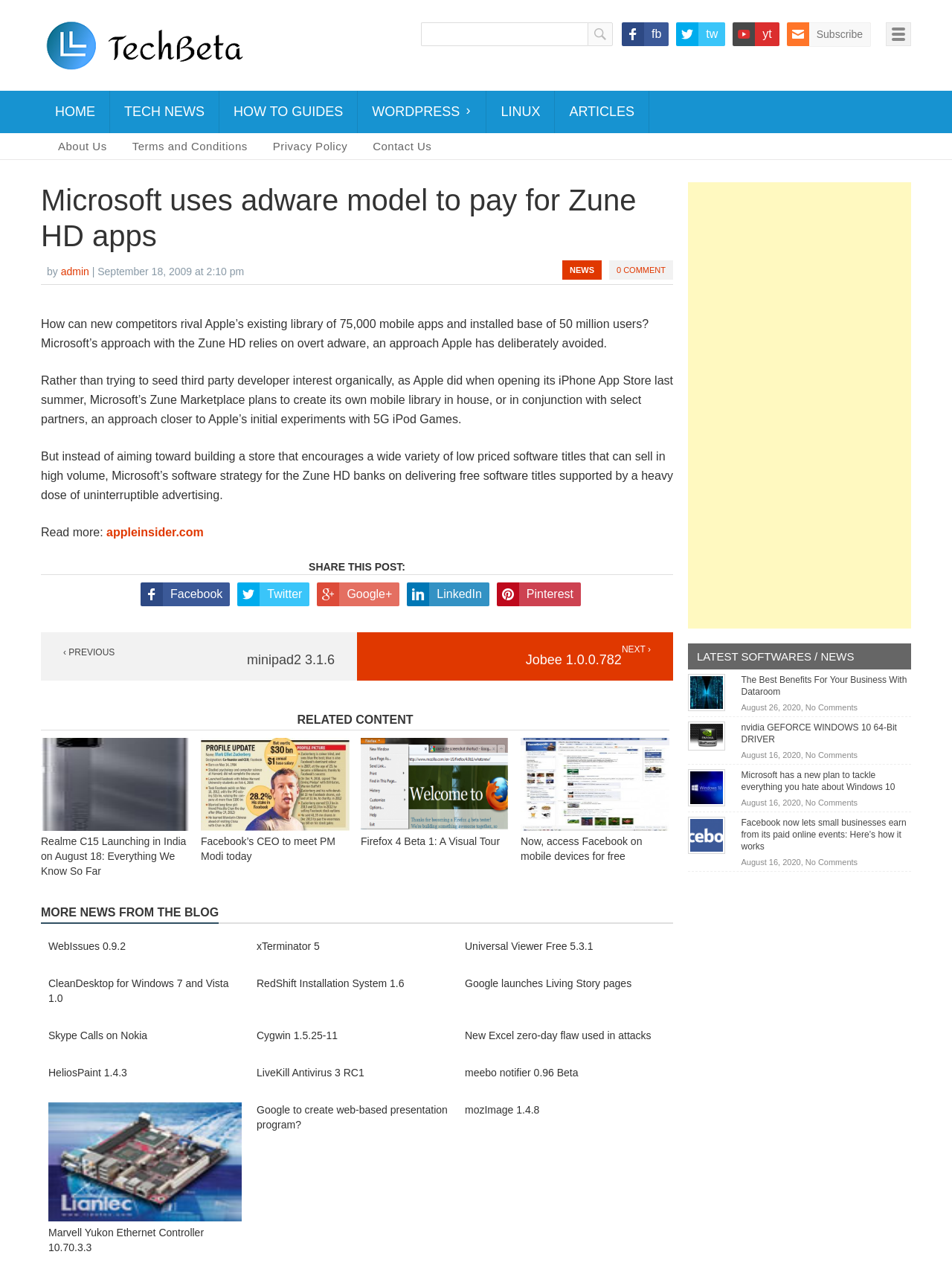Given the element description, predict the bounding box coordinates in the format (top-left x, top-left y, bottom-right x, bottom-right y), using floating point numbers between 0 and 1: mozImage 1.4.8

[0.488, 0.87, 0.567, 0.879]